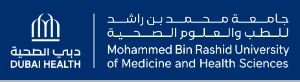What does the architectural motif in the design represent?
Please look at the screenshot and answer using one word or phrase.

Commitment to excellence